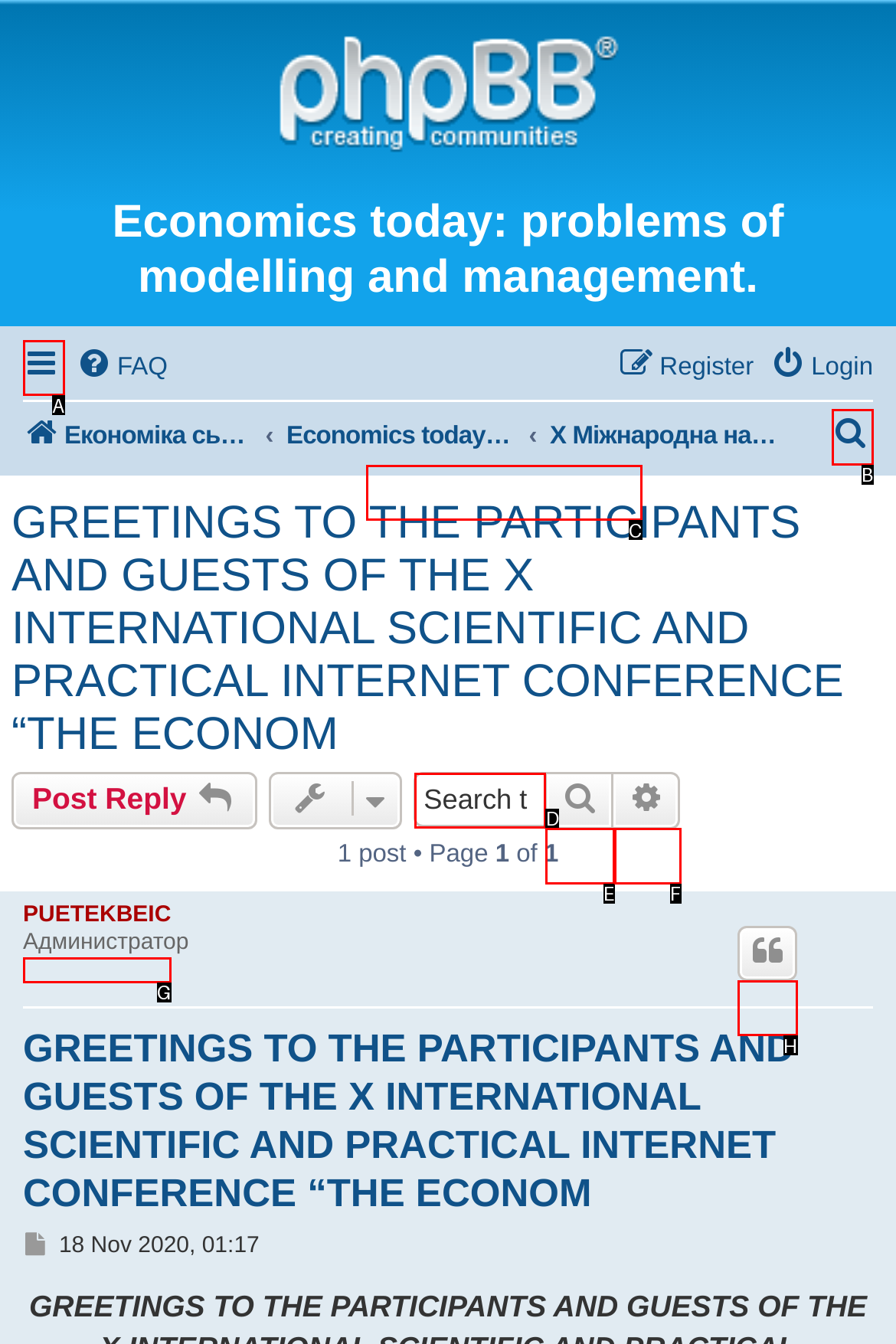Pick the option that should be clicked to perform the following task: Search this topic
Answer with the letter of the selected option from the available choices.

D